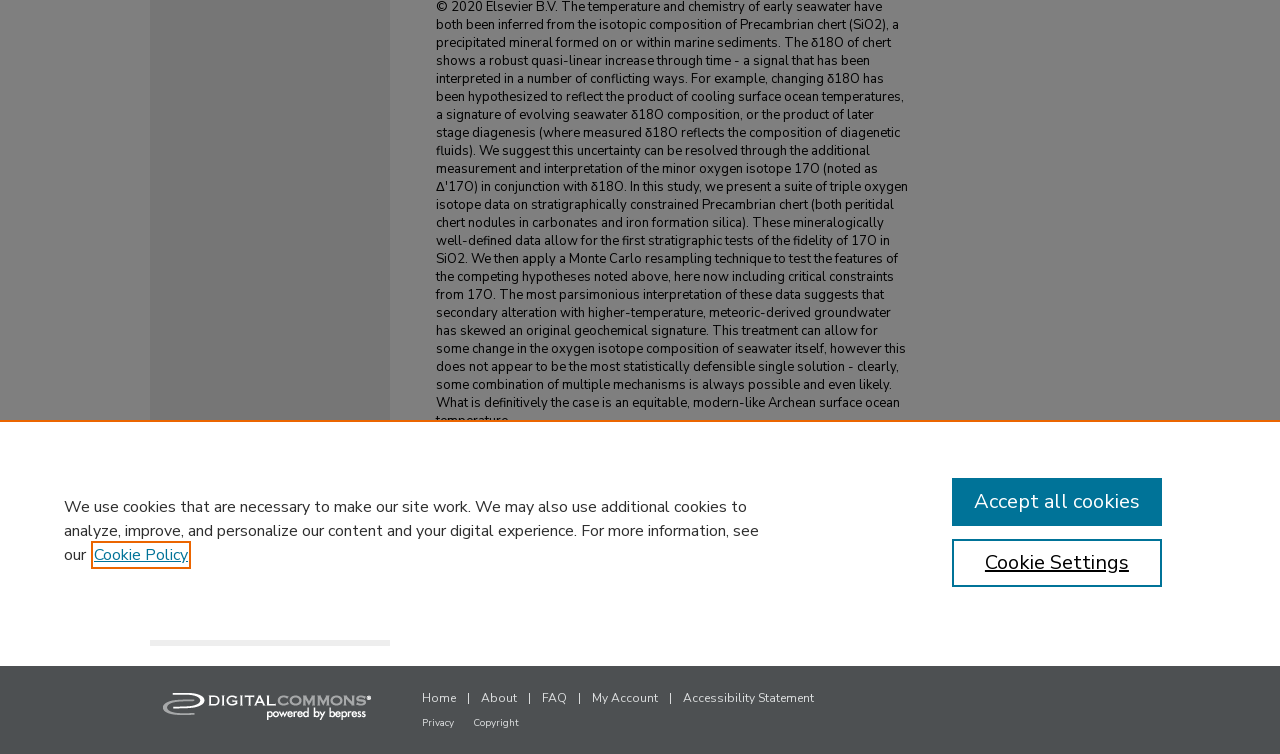Using the webpage screenshot, locate the HTML element that fits the following description and provide its bounding box: "Privacy".

[0.33, 0.949, 0.355, 0.968]